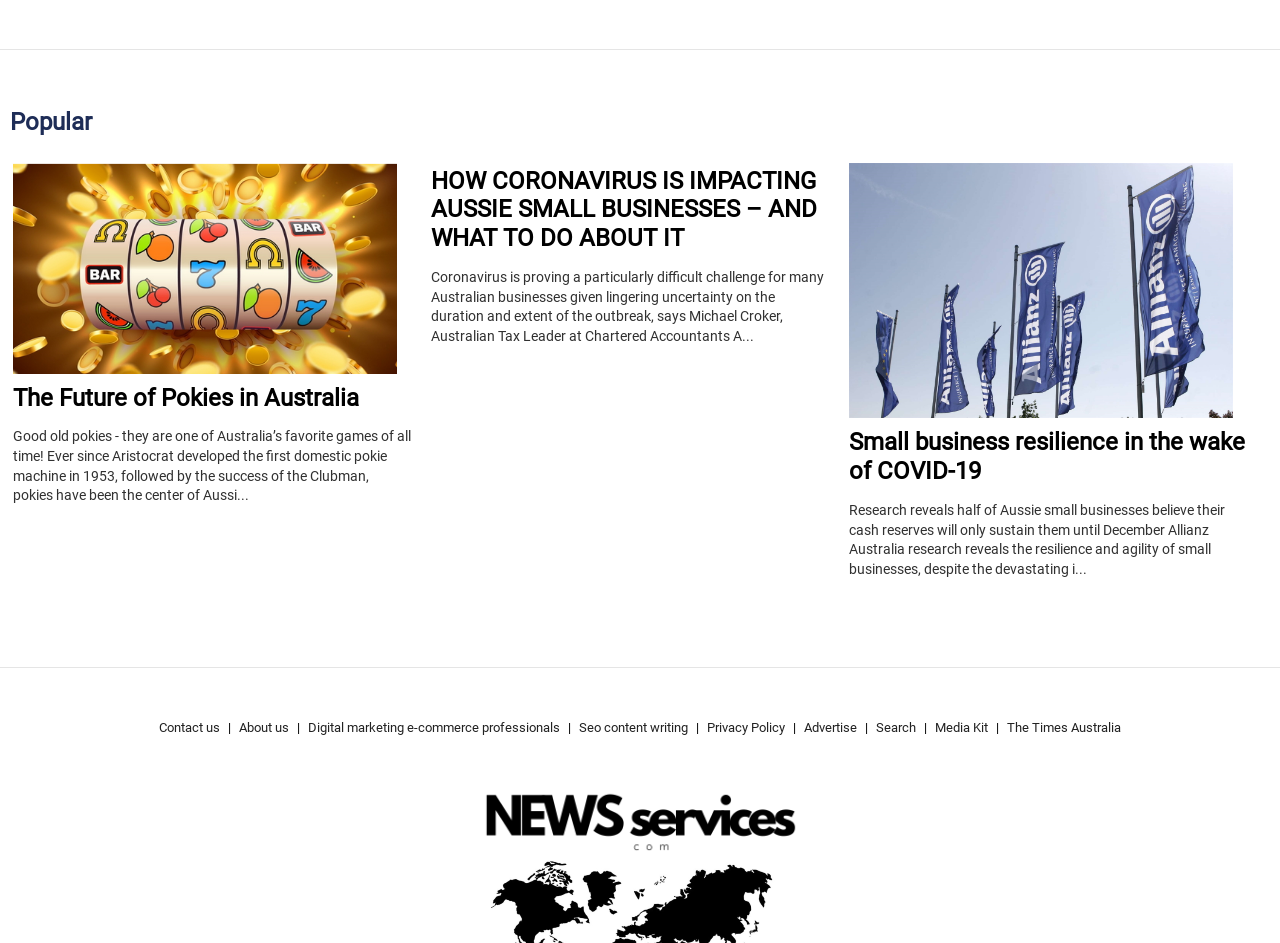Provide the bounding box coordinates in the format (top-left x, top-left y, bottom-right x, bottom-right y). All values are floating point numbers between 0 and 1. Determine the bounding box coordinate of the UI element described as: netwrix.com

None